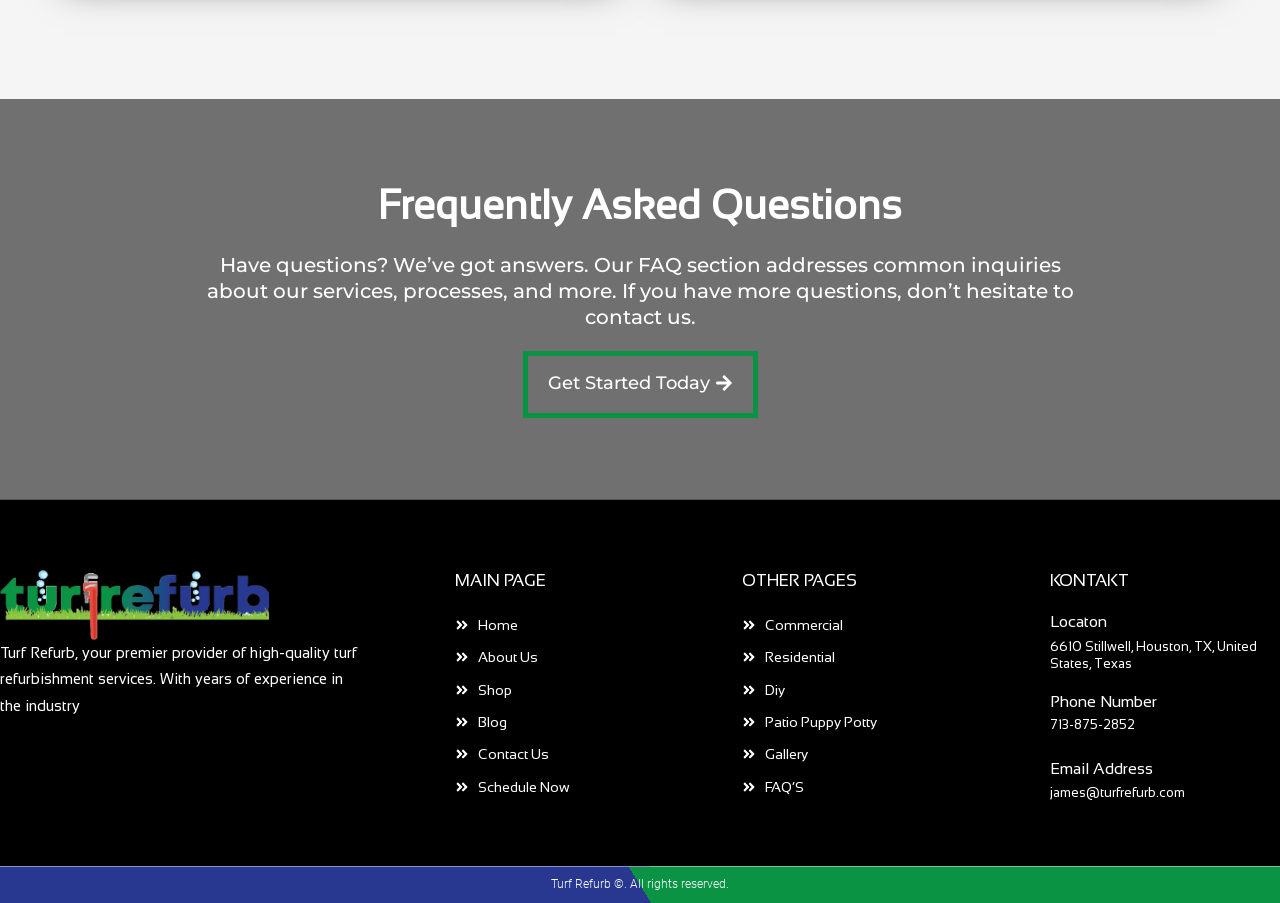Locate the bounding box coordinates of the clickable element to fulfill the following instruction: "Read Remarks". Provide the coordinates as four float numbers between 0 and 1 in the format [left, top, right, bottom].

None